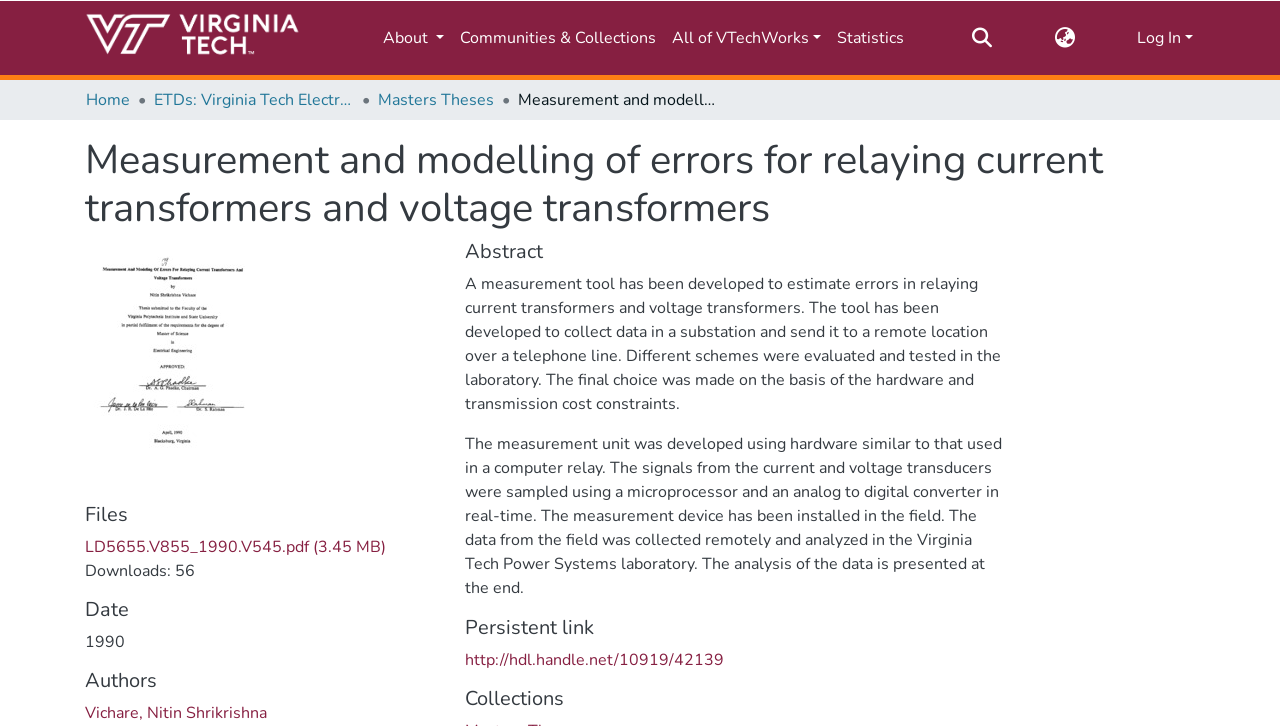Please identify the bounding box coordinates of the element I should click to complete this instruction: 'Click the 'Repository logo' link'. The coordinates should be given as four float numbers between 0 and 1, like this: [left, top, right, bottom].

[0.066, 0.011, 0.235, 0.094]